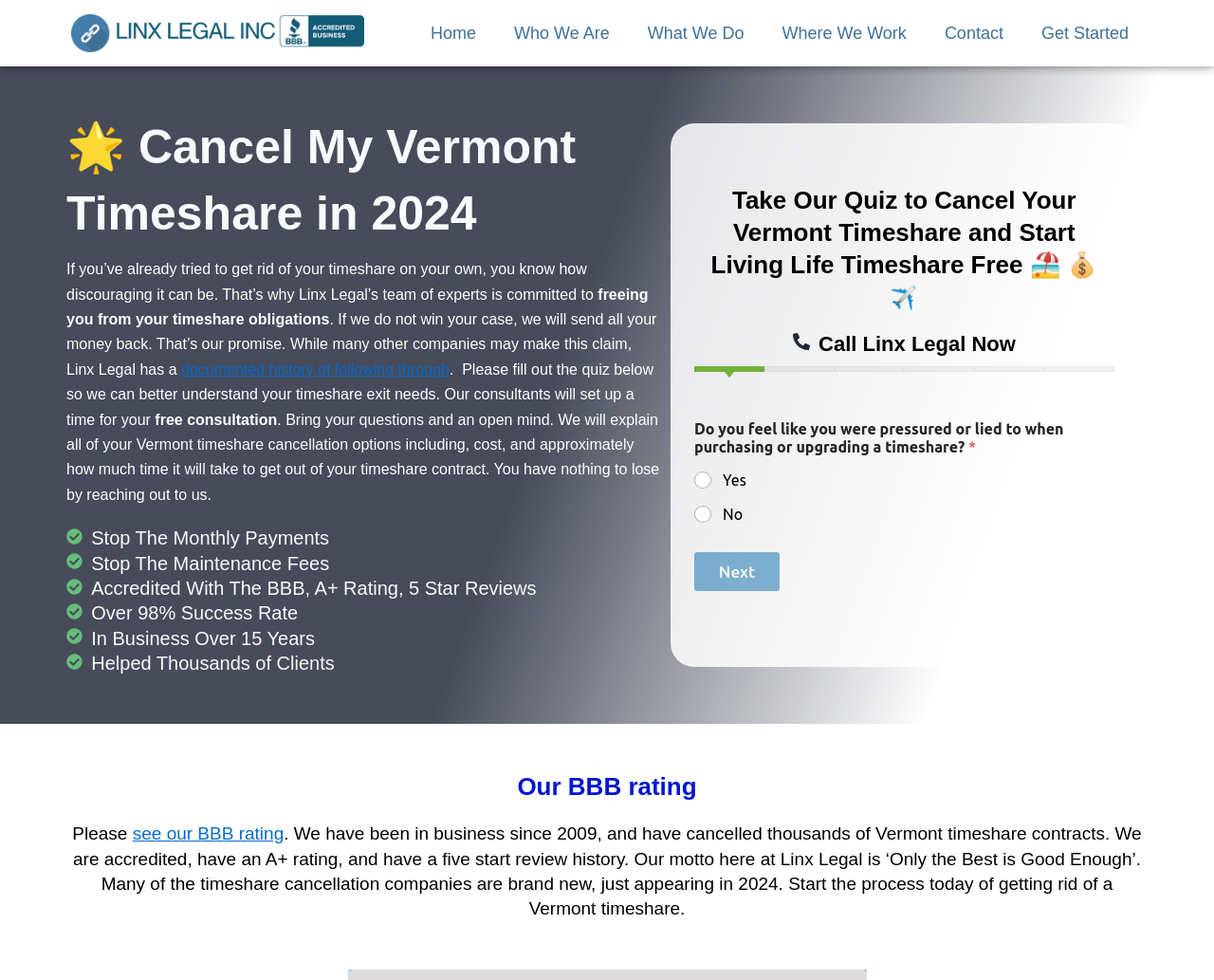What is the promise of Linx Legal if they do not win a case?
Using the information from the image, give a concise answer in one word or a short phrase.

Money back